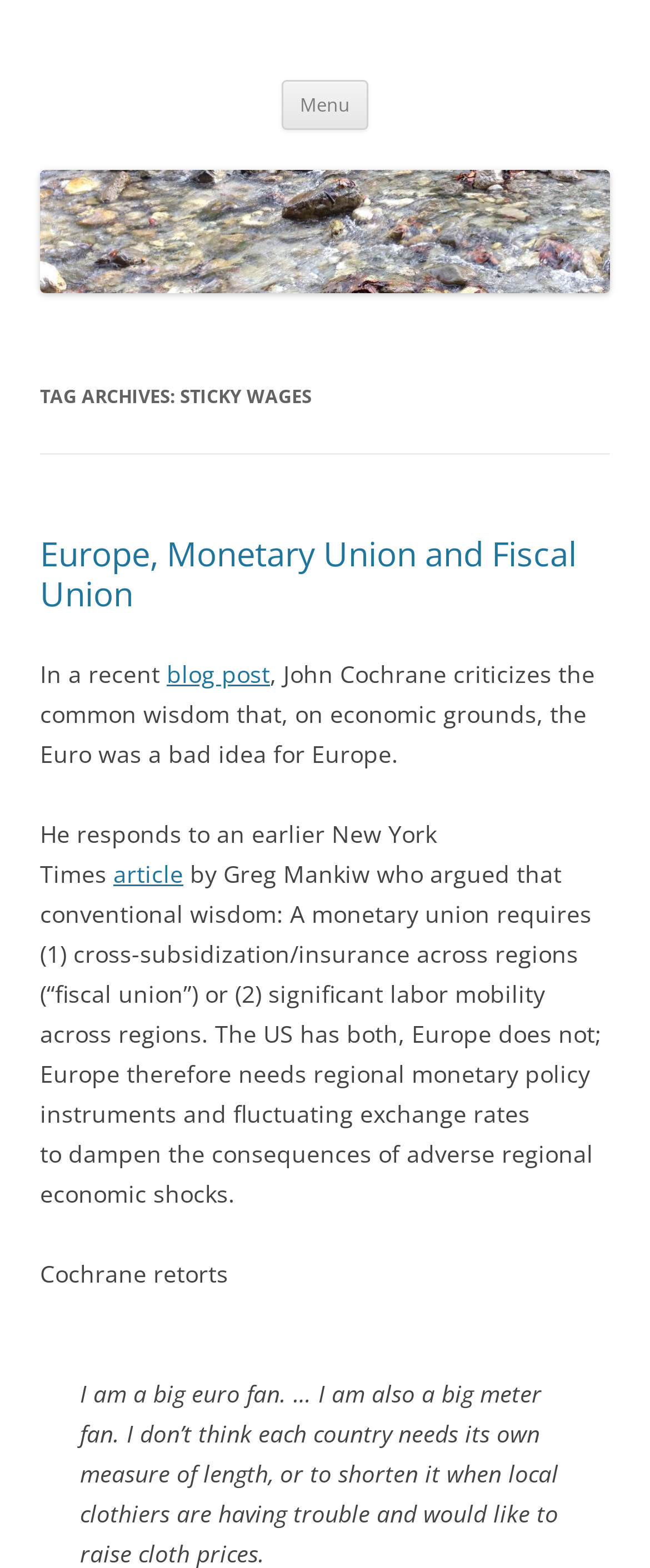Describe all the key features and sections of the webpage thoroughly.

The webpage is about "Sticky wages" and is authored by Dirk Niepelt. At the top left, there is a heading with the author's name, "Dirk Niepelt", which is also a link. Below it, there is another heading "πάντα ῥεῖ". To the right of these headings, there is a button labeled "Menu". 

Below the "Menu" button, there is a link "Skip to content". On the left side of the page, there is a profile picture of Dirk Niepelt, accompanied by a link to his name. 

The main content of the page is divided into sections. The first section has a heading "TAG ARCHIVES: STICKY WAGES". Below it, there is a subheading "Europe, Monetary Union and Fiscal Union", which is also a link. The text in this section discusses a blog post by John Cochrane, who criticizes the common wisdom that the Euro was a bad idea for Europe. The text also references an earlier New York Times article by Greg Mankiw, which argued that a monetary union requires cross-subsidization or labor mobility across regions. Cochrane's response to this argument is also discussed in the text.